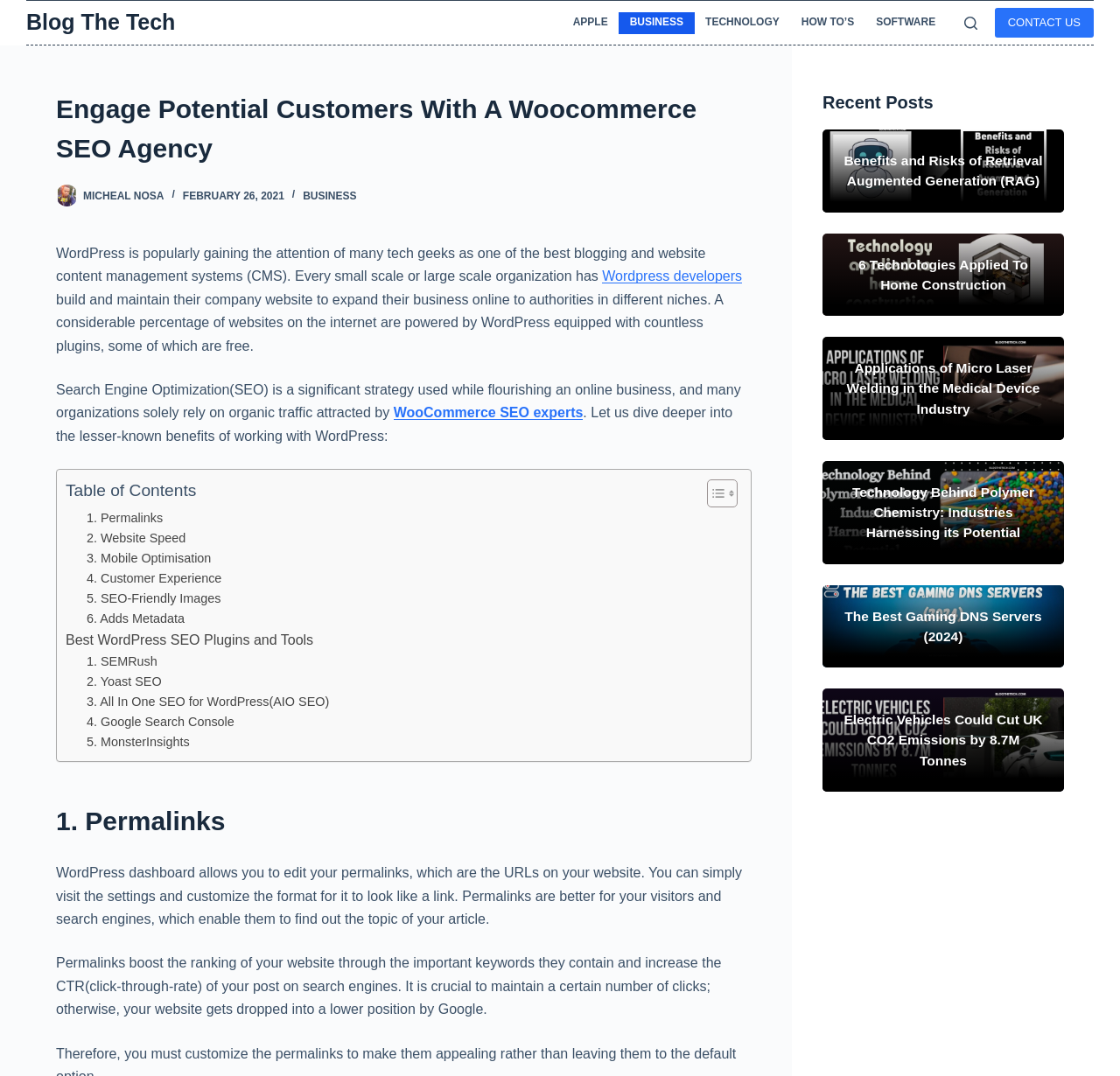Locate the UI element that matches the description Random News in the webpage screenshot. Return the bounding box coordinates in the format (top-left x, top-left y, bottom-right x, bottom-right y), with values ranging from 0 to 1.

None